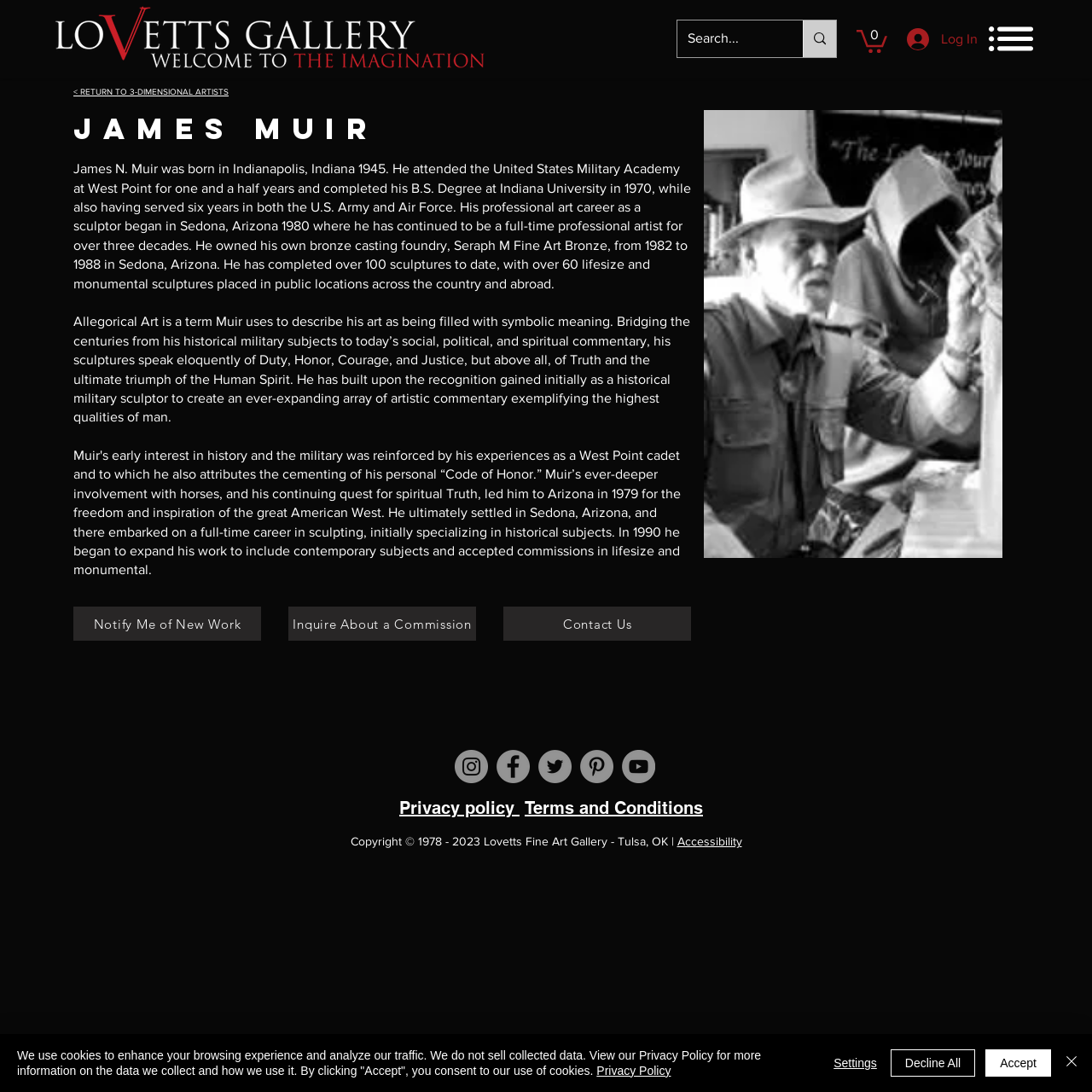Provide a short, one-word or phrase answer to the question below:
What is the theme of James Muir's art?

Allegorical Art